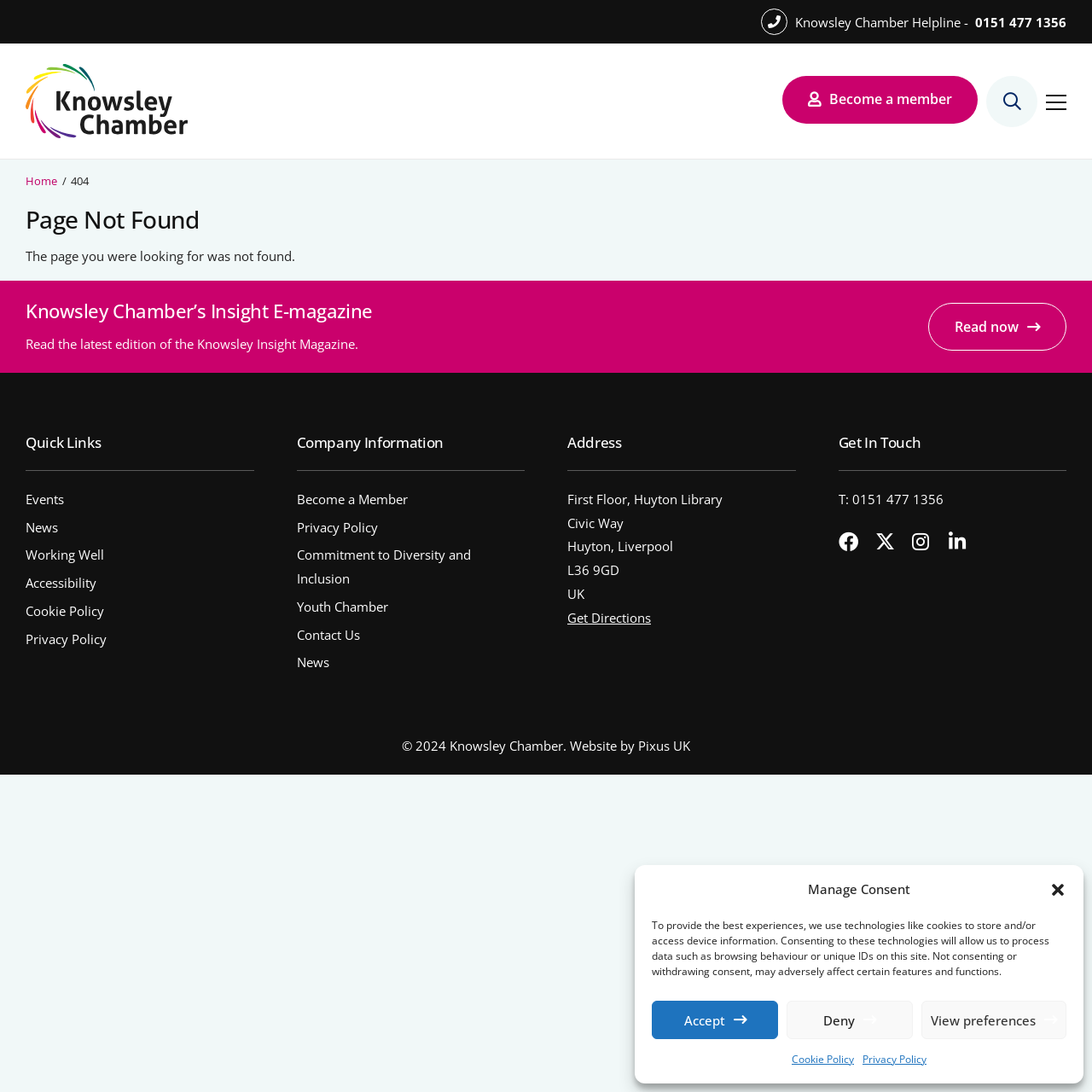Provide a one-word or short-phrase answer to the question:
What is the name of the magazine mentioned on the webpage?

Knowsley Insight Magazine